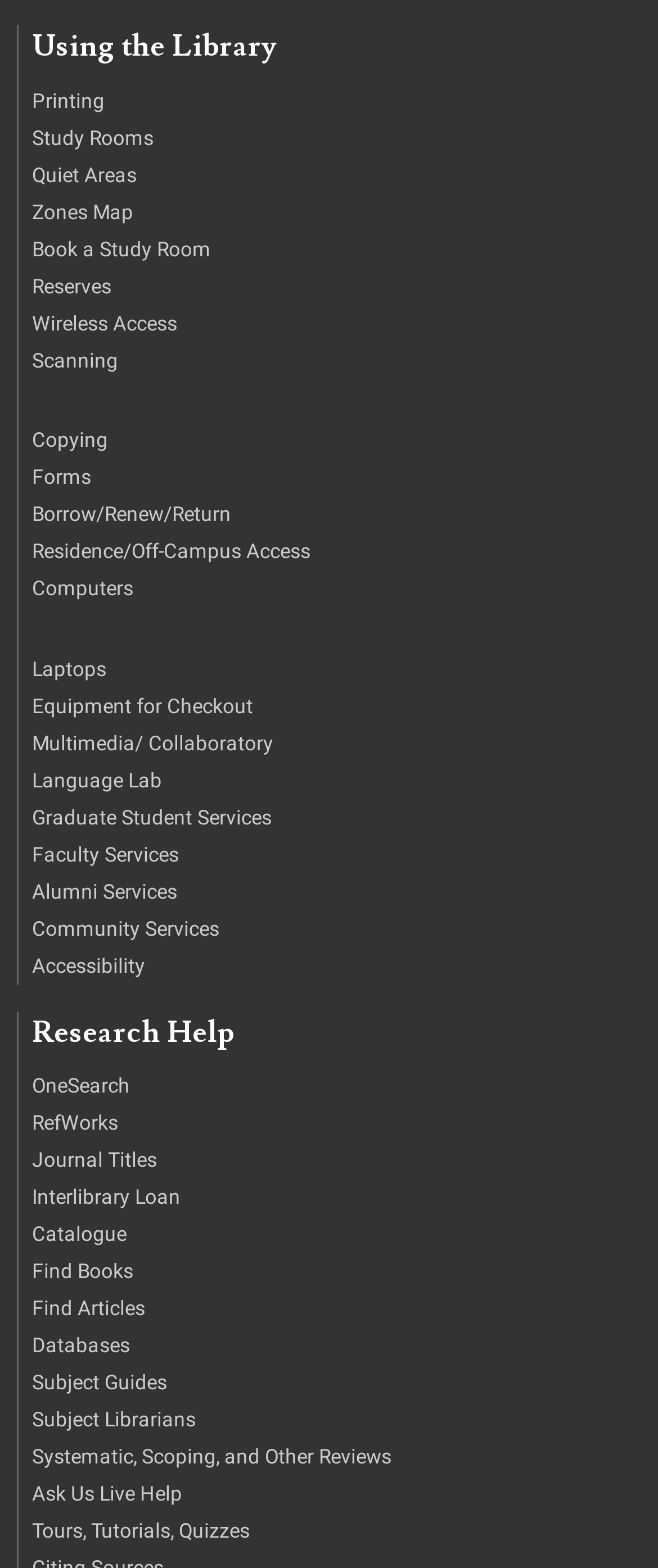Using the elements shown in the image, answer the question comprehensively: How many links are there under 'Using the Library'?

To find the number of links under 'Using the Library', I counted the number of link elements that appear after the 'Using the Library' heading. There are 19 link elements, starting from 'Printing' and ending at 'Community Services'.